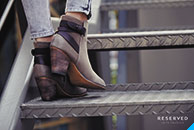Carefully examine the image and provide an in-depth answer to the question: What is the focus of the boots' design?

The design of the boots focuses on both comfort and sophistication, making them an ideal choice for various occasions, whether paired with casual attire or more formal wear.